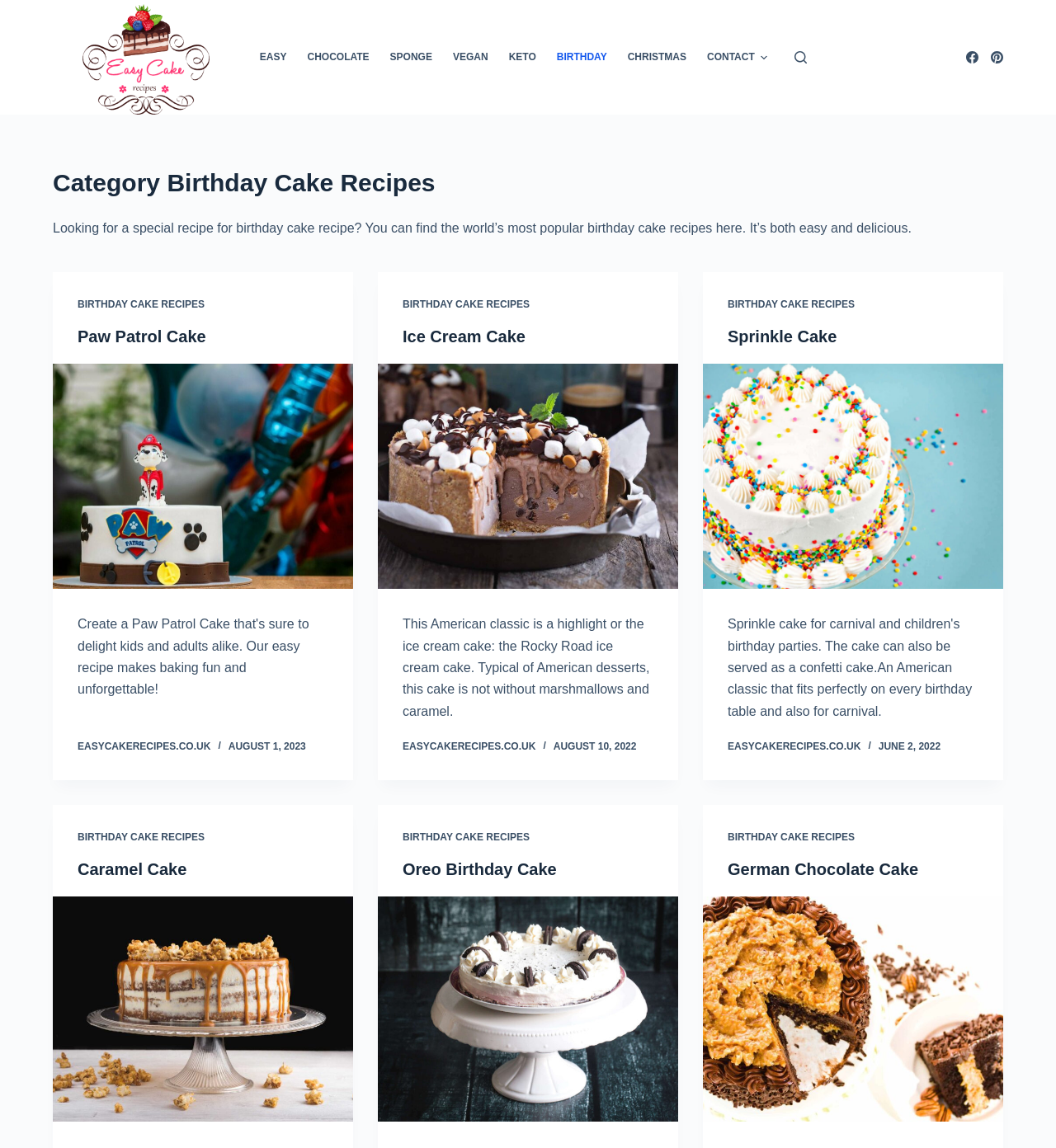Please extract the title of the webpage.

Category Birthday Cake Recipes